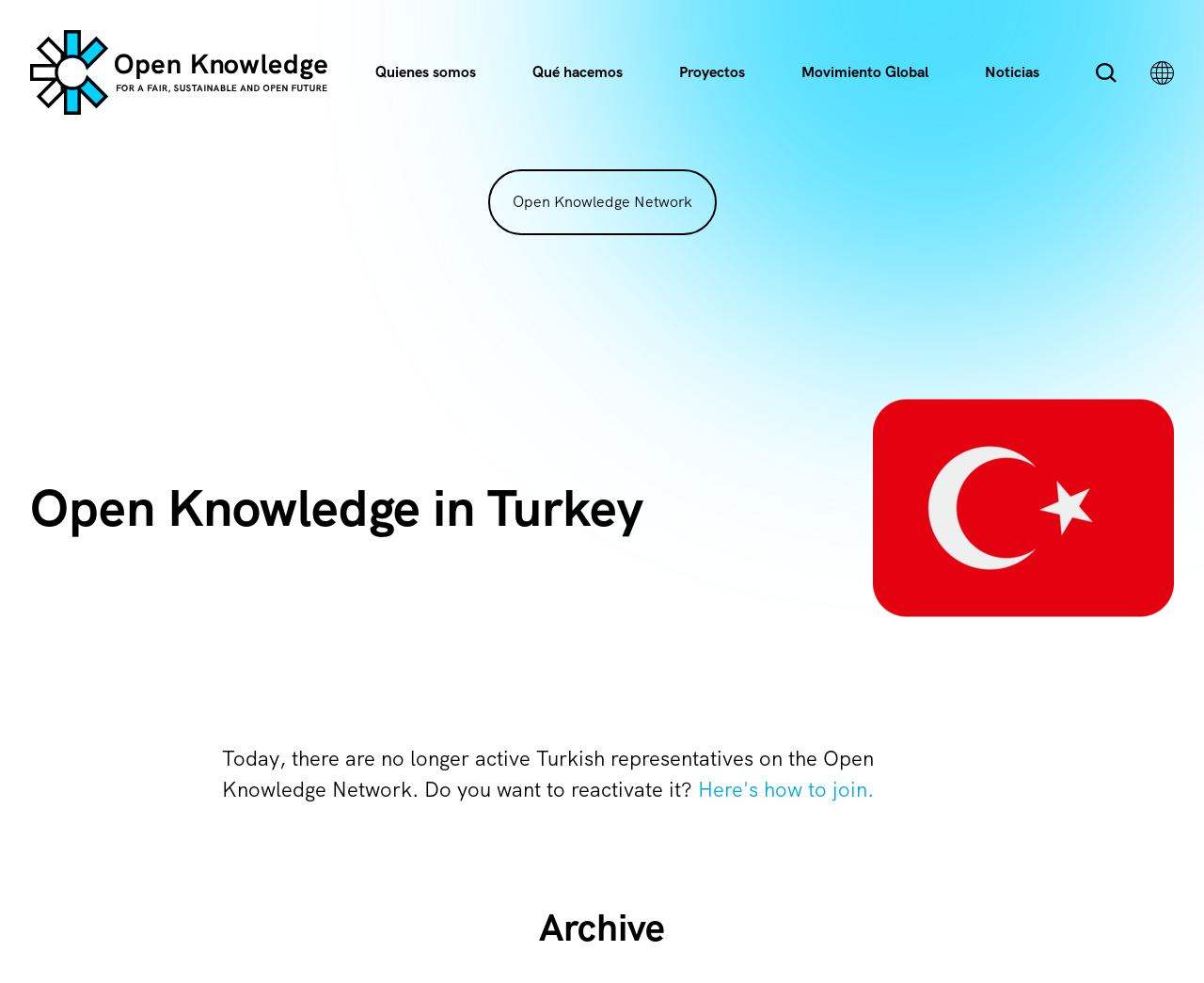Please identify the bounding box coordinates of the element I should click to complete this instruction: 'Visit Open Knowledge Foundation website'. The coordinates should be given as four float numbers between 0 and 1, like this: [left, top, right, bottom].

[0.025, 0.031, 0.274, 0.117]